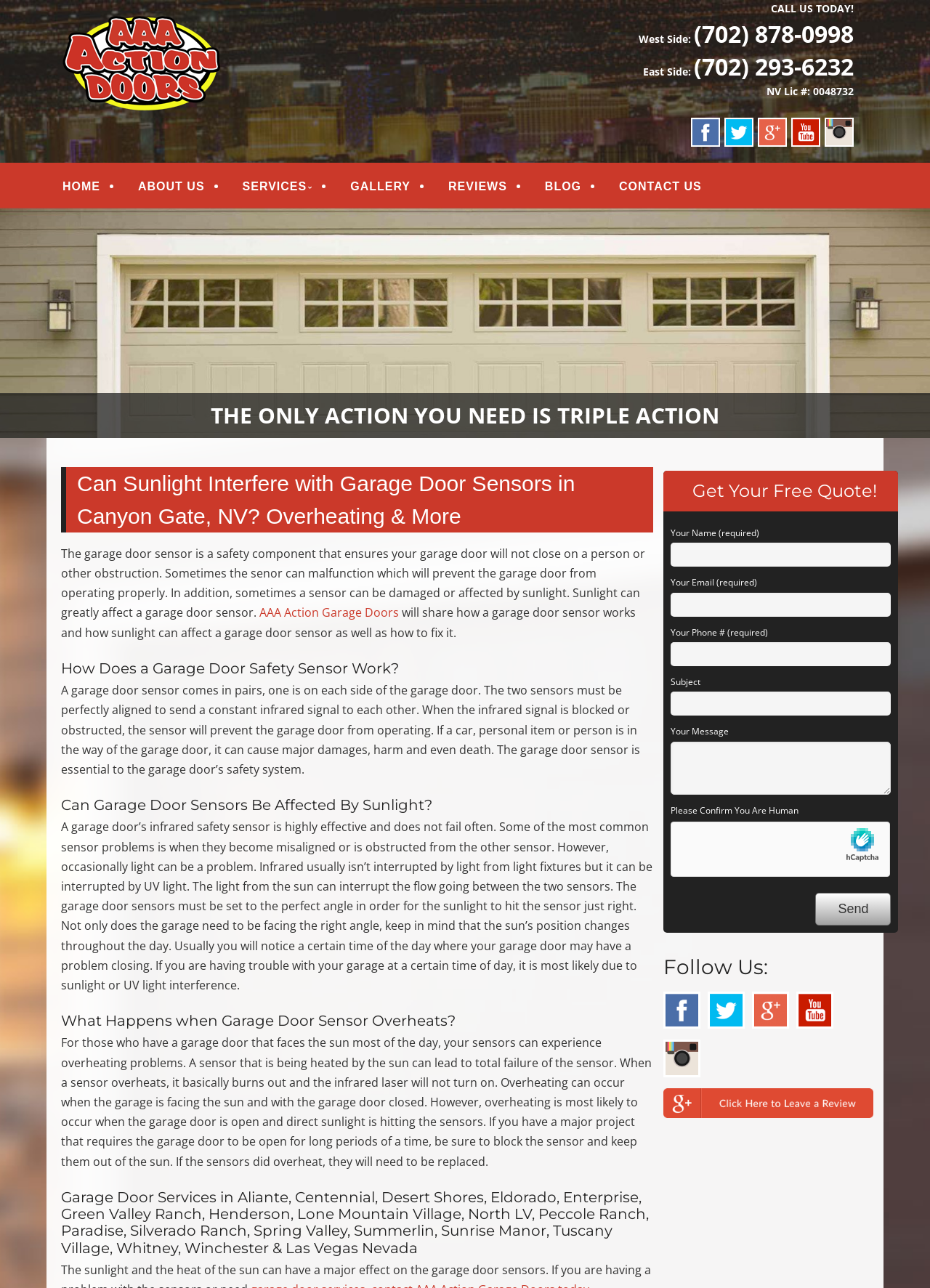What is the name of the company providing garage door services?
Using the picture, provide a one-word or short phrase answer.

AAA Action Doors